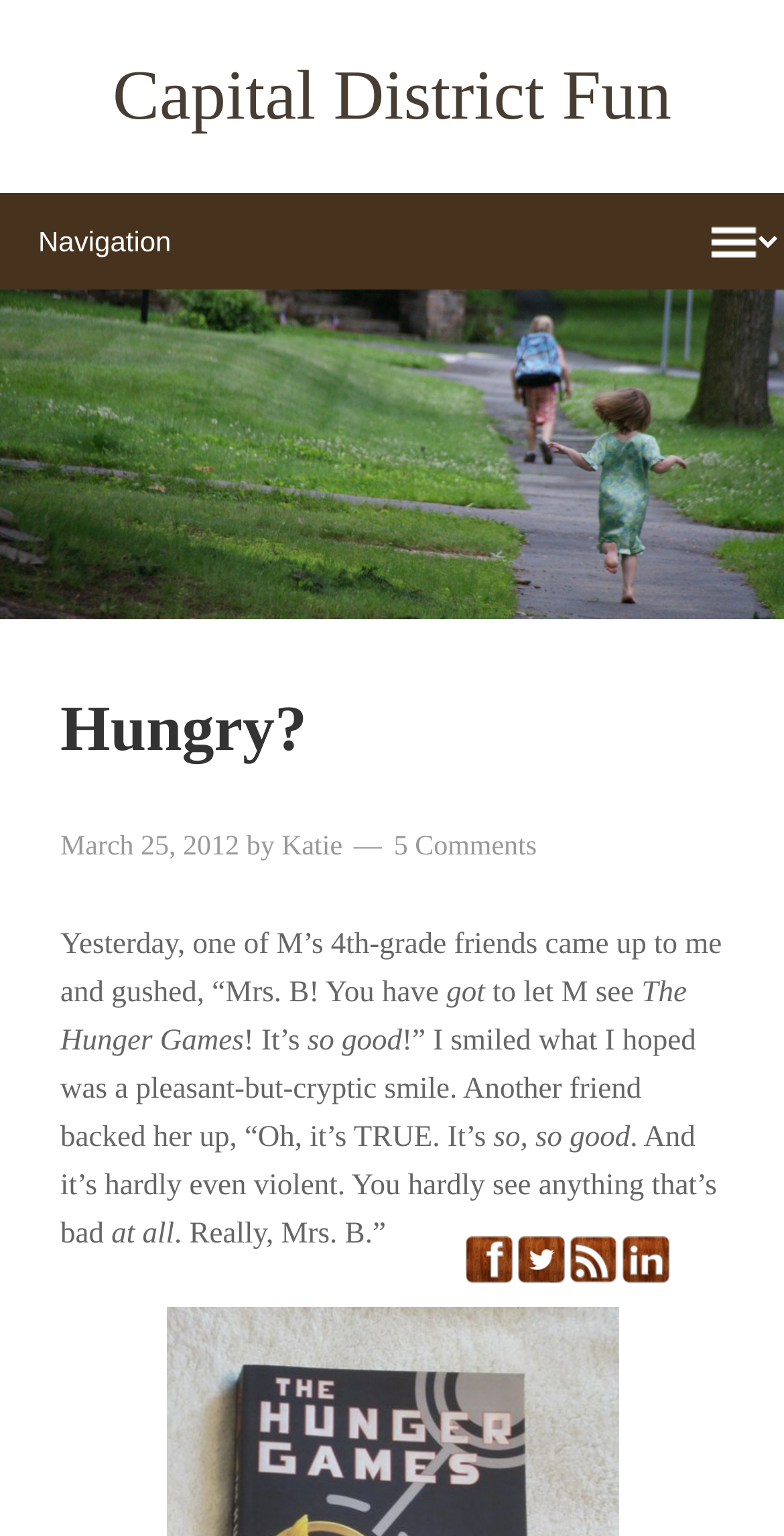From the webpage screenshot, identify the region described by title="Visit Us On Linkedin". Provide the bounding box coordinates as (top-left x, top-left y, bottom-right x, bottom-right y), with each value being a floating point number between 0 and 1.

[0.79, 0.821, 0.856, 0.842]